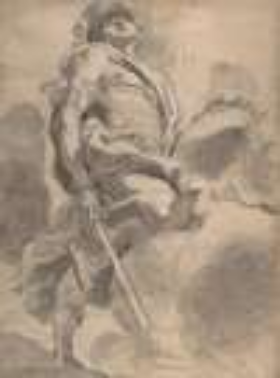What is Joshua holding in the image?
Please answer the question with as much detail as possible using the screenshot.

The caption describes Joshua as standing confidently with a sword, embodying strength and leadership, which suggests that the sword is a key element in the composition and a symbol of Joshua's power.